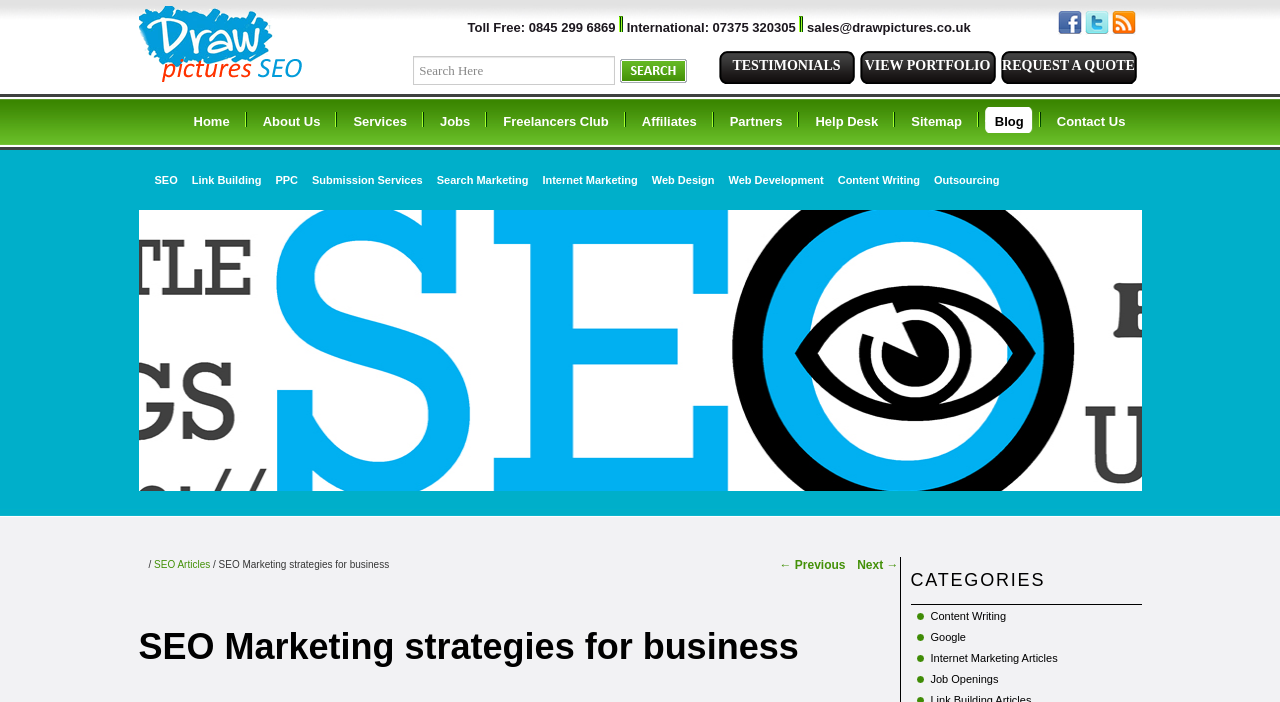Identify the bounding box coordinates for the element that needs to be clicked to fulfill this instruction: "Contact us". Provide the coordinates in the format of four float numbers between 0 and 1: [left, top, right, bottom].

[0.816, 0.152, 0.888, 0.194]